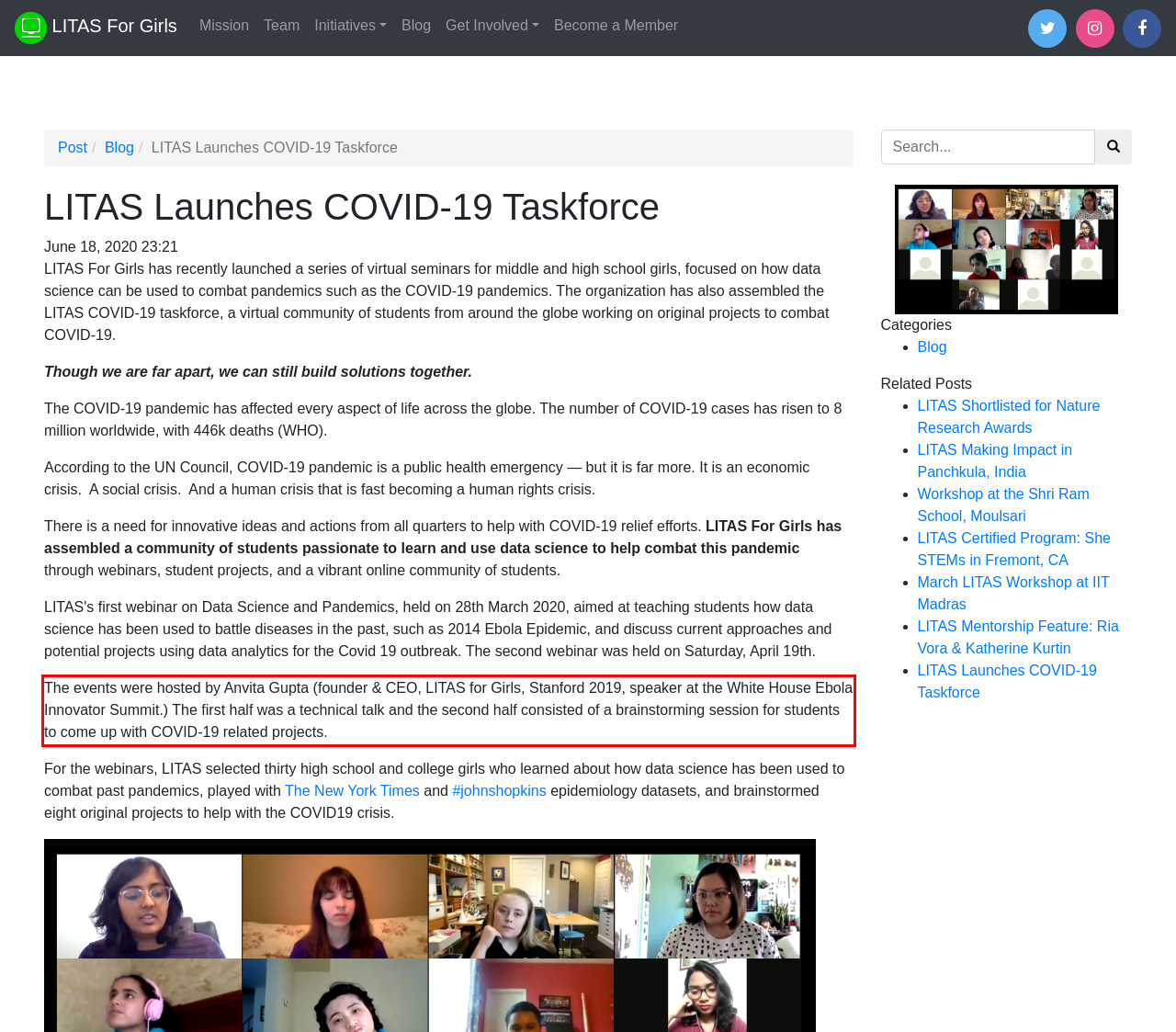Please perform OCR on the text within the red rectangle in the webpage screenshot and return the text content.

The events were hosted by Anvita Gupta (founder & CEO, LITAS for Girls, Stanford 2019, speaker at the White House Ebola Innovator Summit.) The first half was a technical talk and the second half consisted of a brainstorming session for students to come up with COVID-19 related projects.